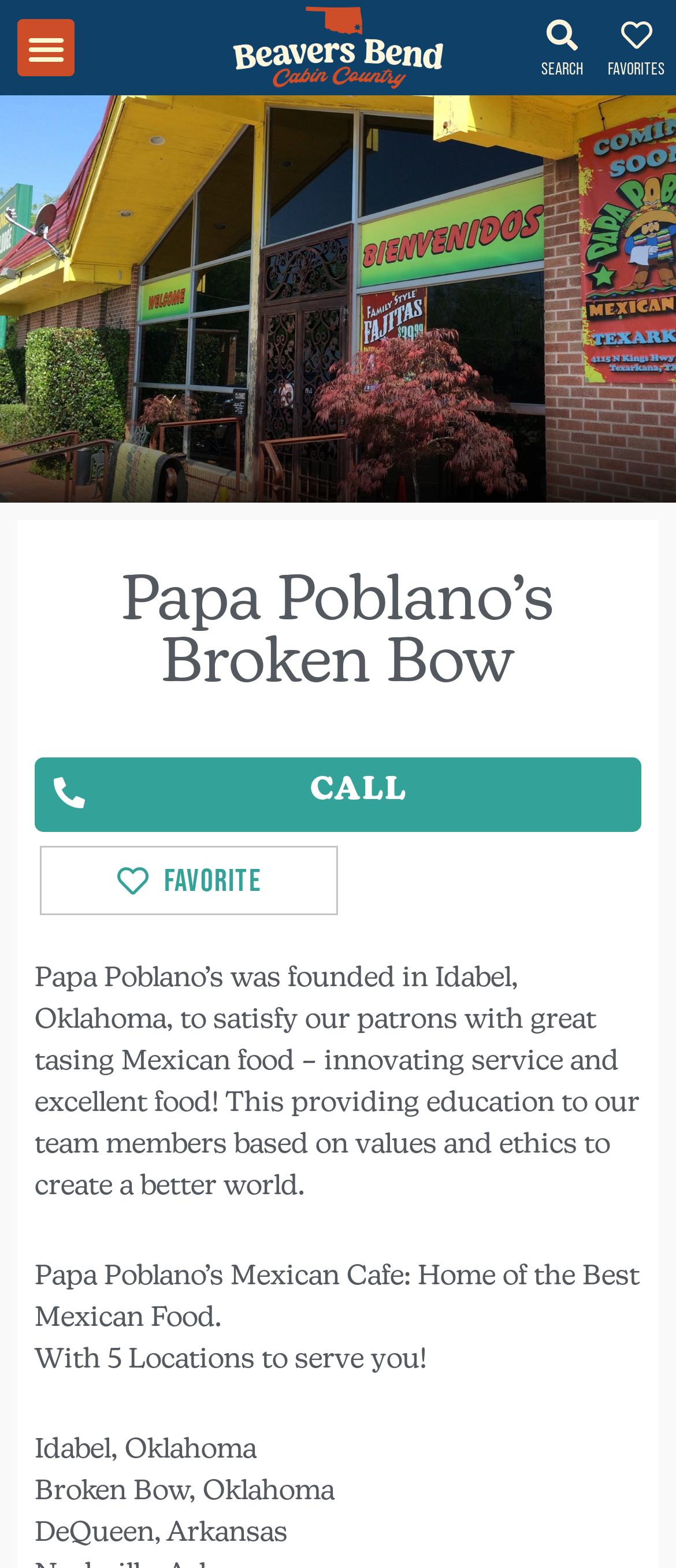Identify and extract the heading text of the webpage.

Papa Poblano’s Broken Bow